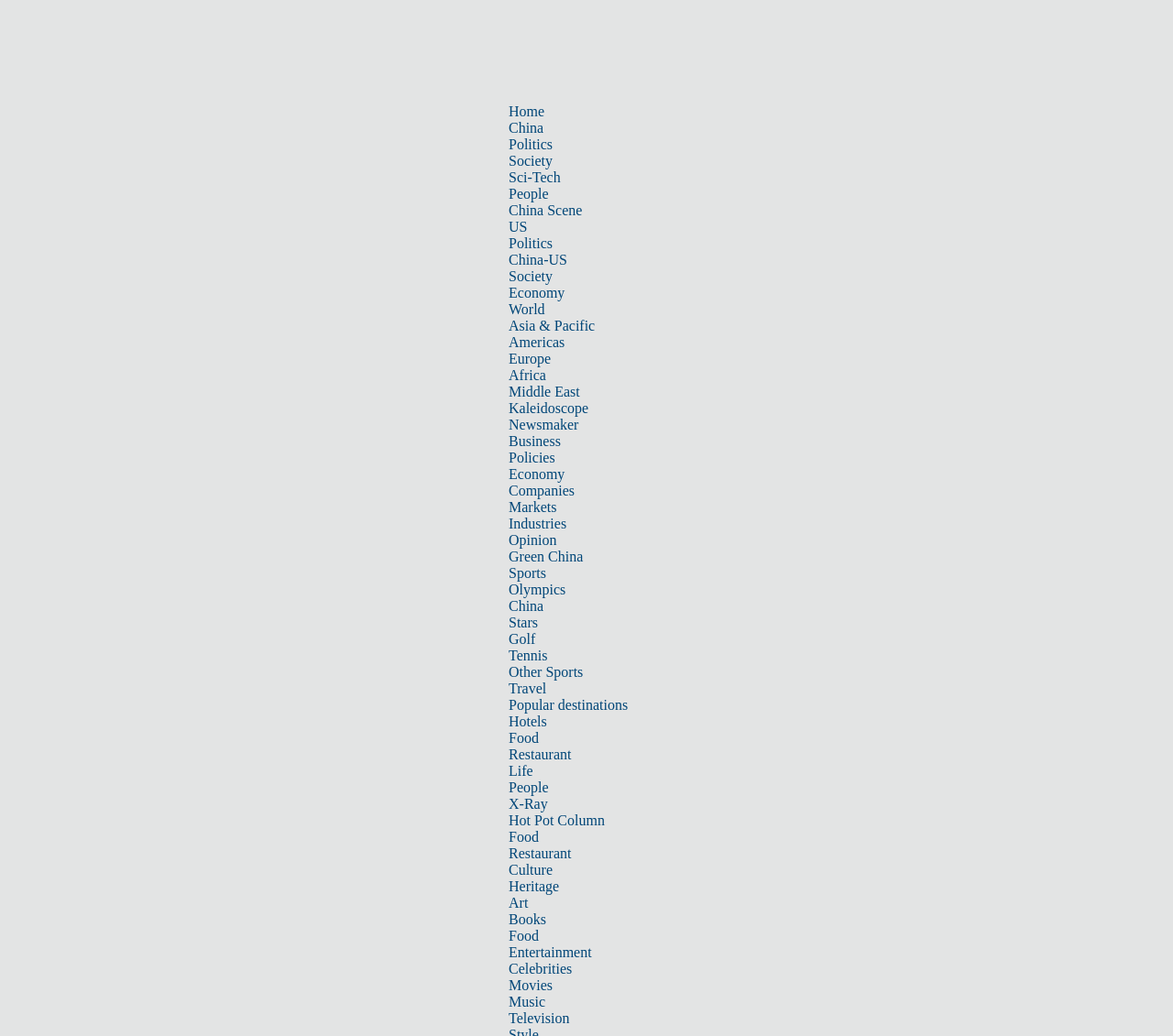Predict the bounding box of the UI element based on the description: "Green China". The coordinates should be four float numbers between 0 and 1, formatted as [left, top, right, bottom].

[0.434, 0.53, 0.497, 0.545]